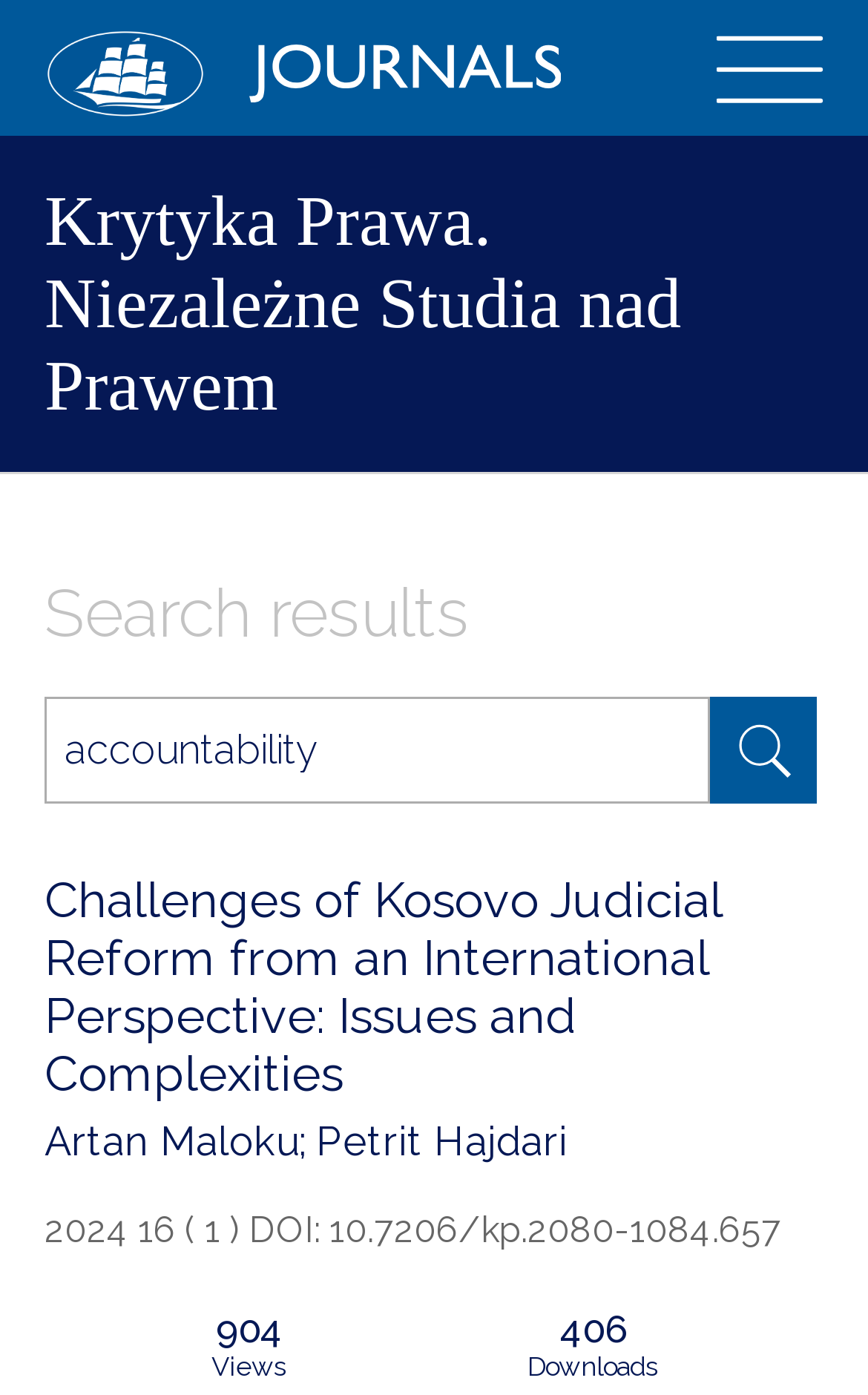What is the title of the first search result?
Please give a detailed and elaborate answer to the question.

I found the answer by looking at the link element with the text 'Challenges of Kosovo Judicial Reform from an International Perspective: Issues and Complexities' which is the title of the first search result.